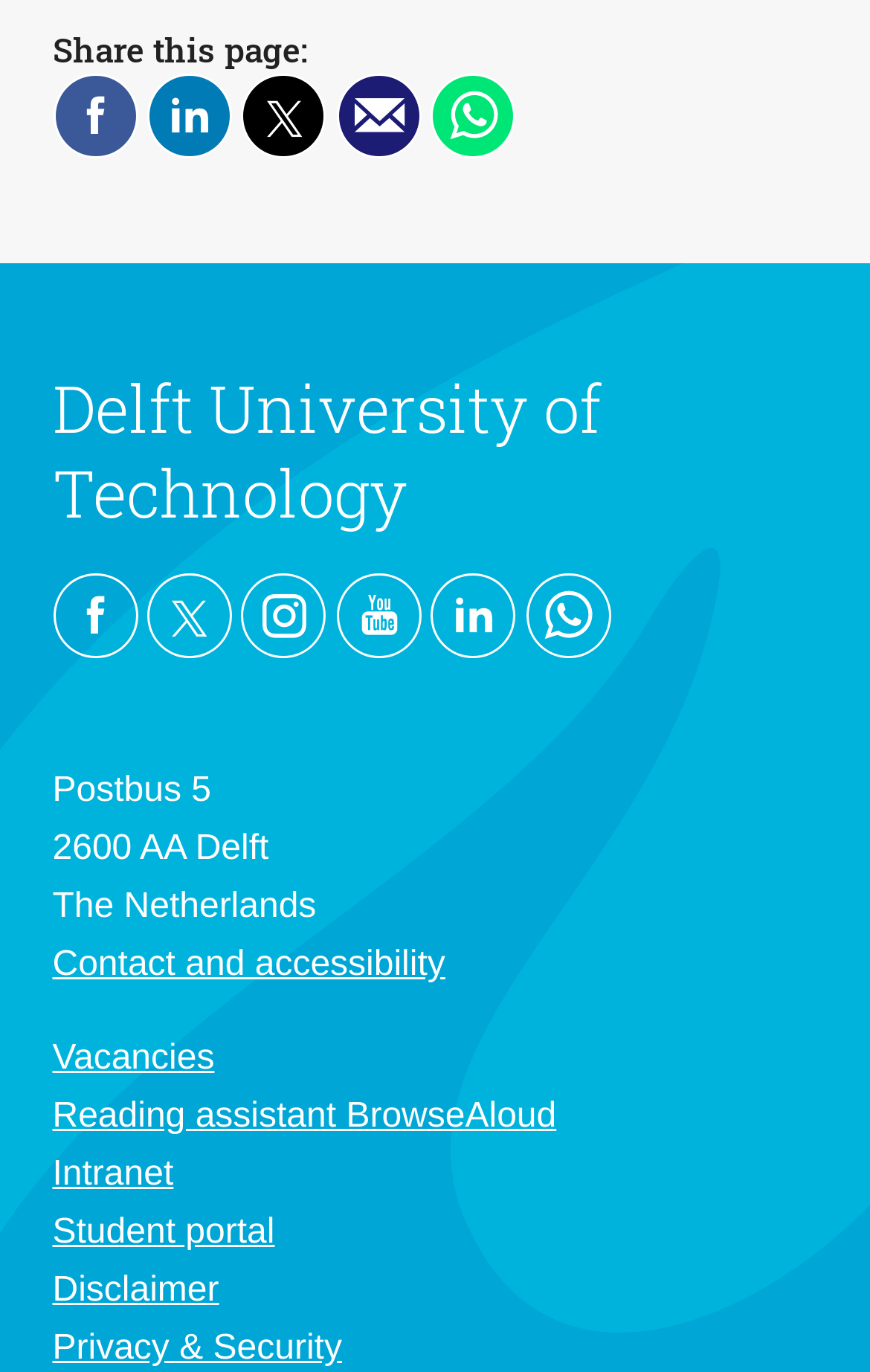What is the postal address of the university?
Provide an in-depth and detailed explanation in response to the question.

The postal address of the university can be found in the static text elements located at the middle of the page, which reads 'Postbus 5' and '2600 AA Delft'.